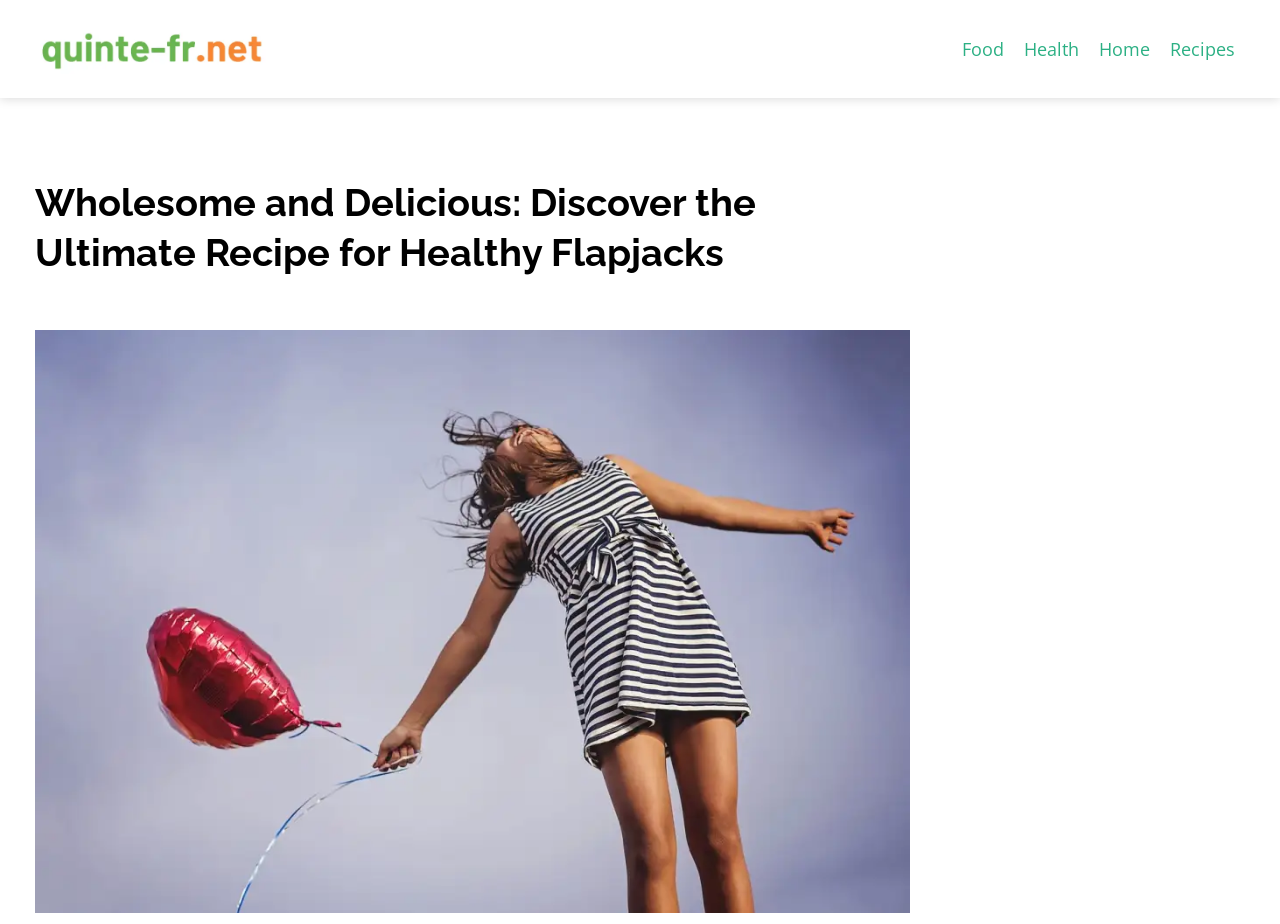What is the purpose of the webpage?
Give a thorough and detailed response to the question.

Based on the heading and image on the webpage, it appears that the purpose of the webpage is to share a recipe for healthy flapjacks, providing users with a guide on how to make this dish.